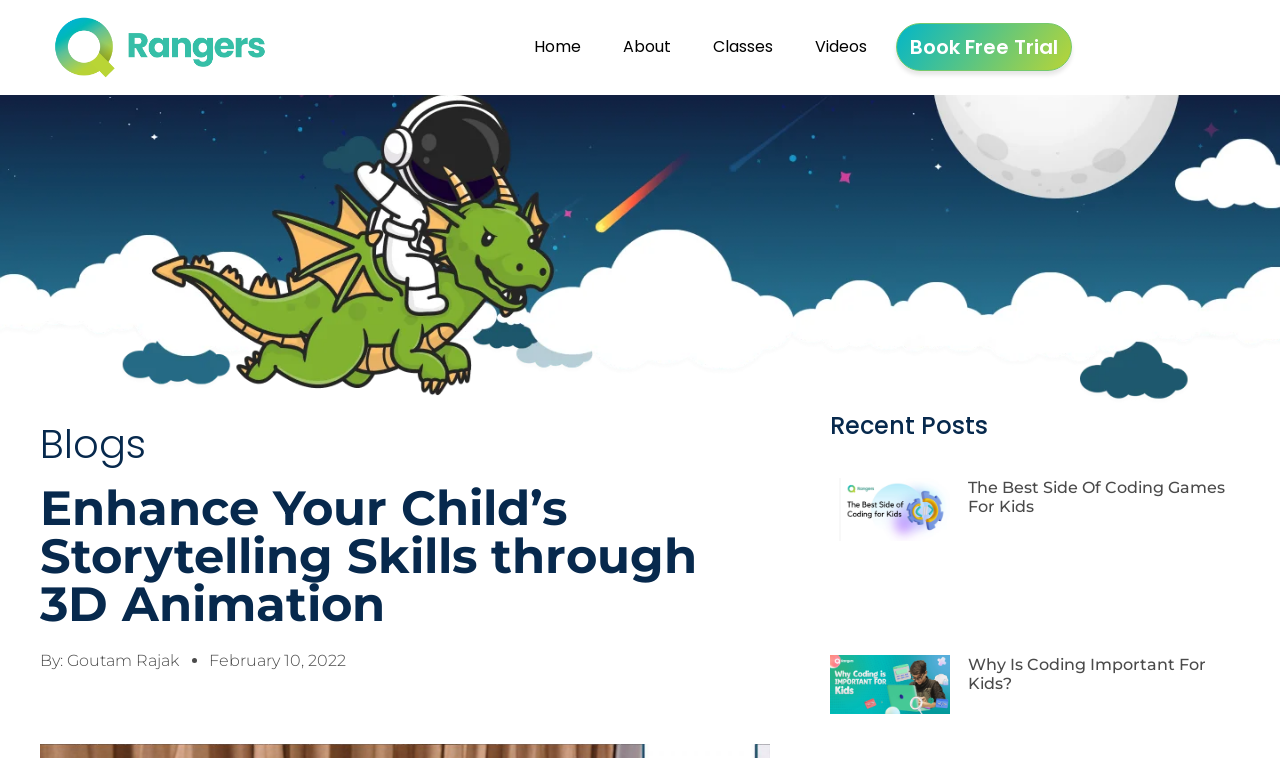Please answer the following question using a single word or phrase: 
How many navigation links are there?

5